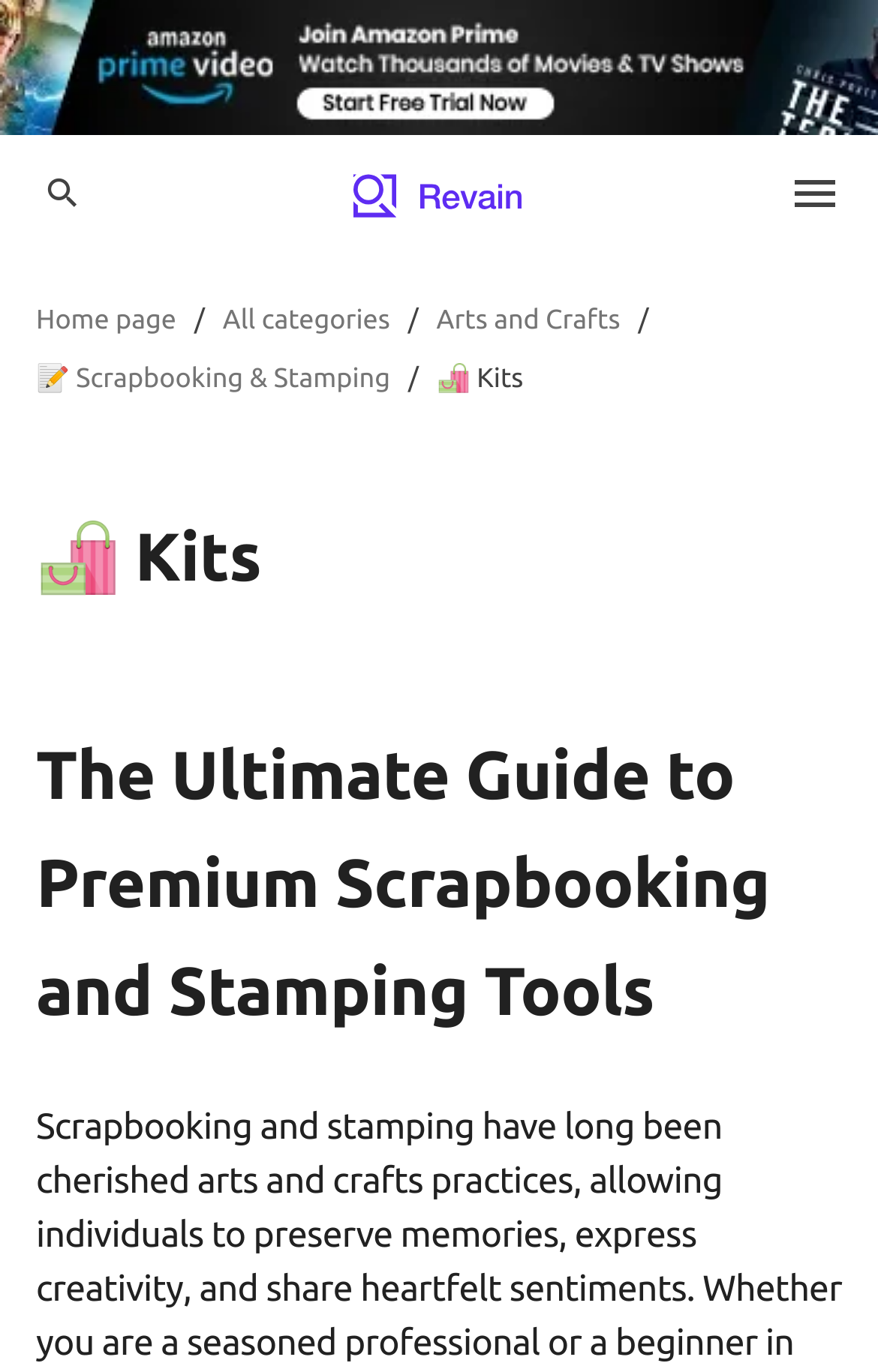Predict the bounding box for the UI component with the following description: "Arts and Crafts".

[0.497, 0.223, 0.706, 0.244]